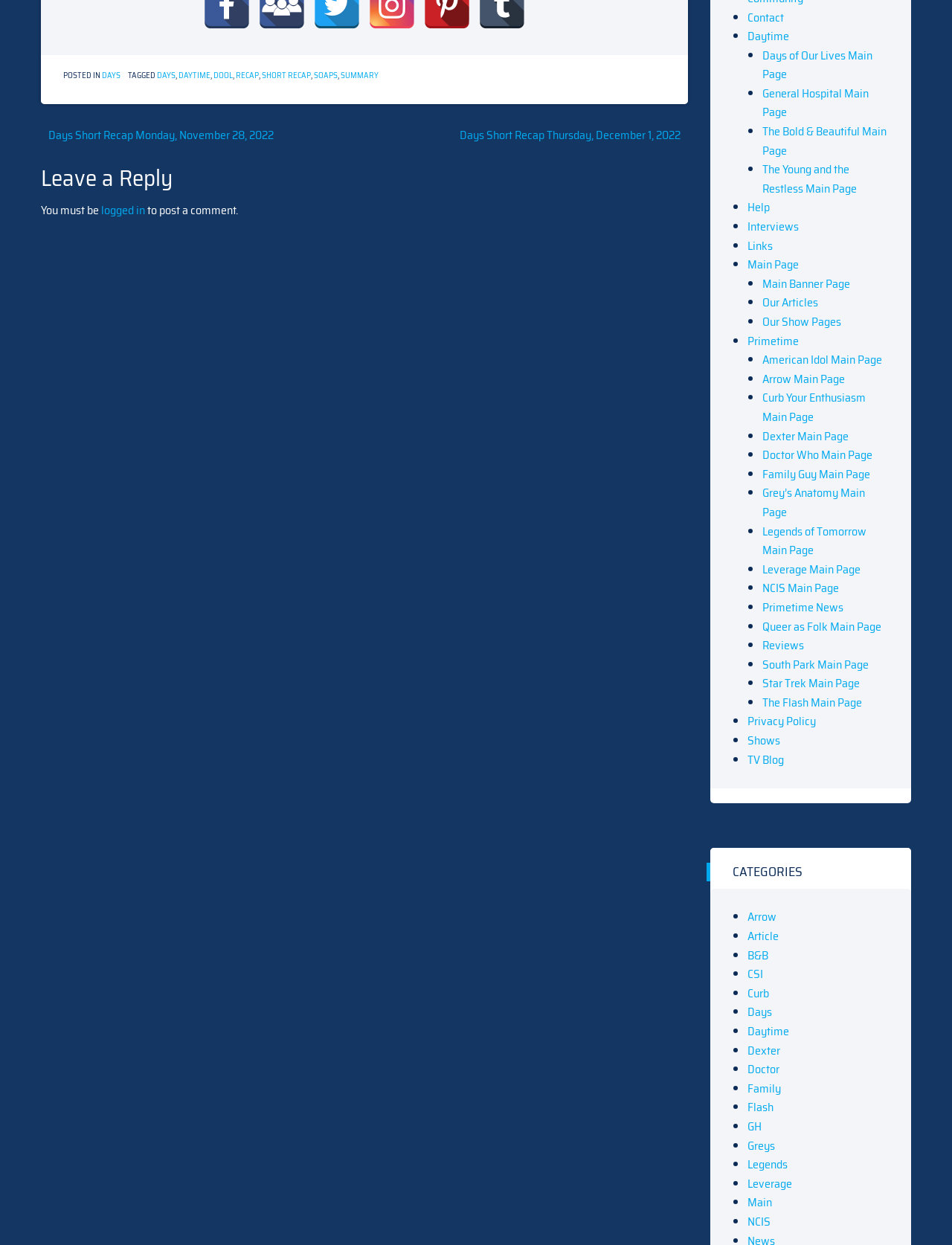Can users post comments on this webpage?
Use the image to answer the question with a single word or phrase.

Yes